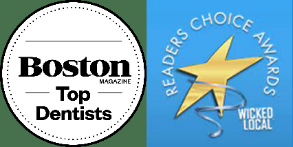Detail the scene shown in the image extensively.

This image features two notable accolades awarded to Salem Pediatric Dental & Orthodontic Associates. On the left, the prestigious "Boston Top Dentists" logo signifies that the practice has been recognized in the Boston area for its excellence in pediatric dental care. On the right, the "Readers Choice Awards" emblem highlights the practice's popularity and positive reception among the community, as acknowledged by Wicked Local. This dual recognition underscores the commitment of Salem Pediatric Dental to providing quality oral health care for children and their families.